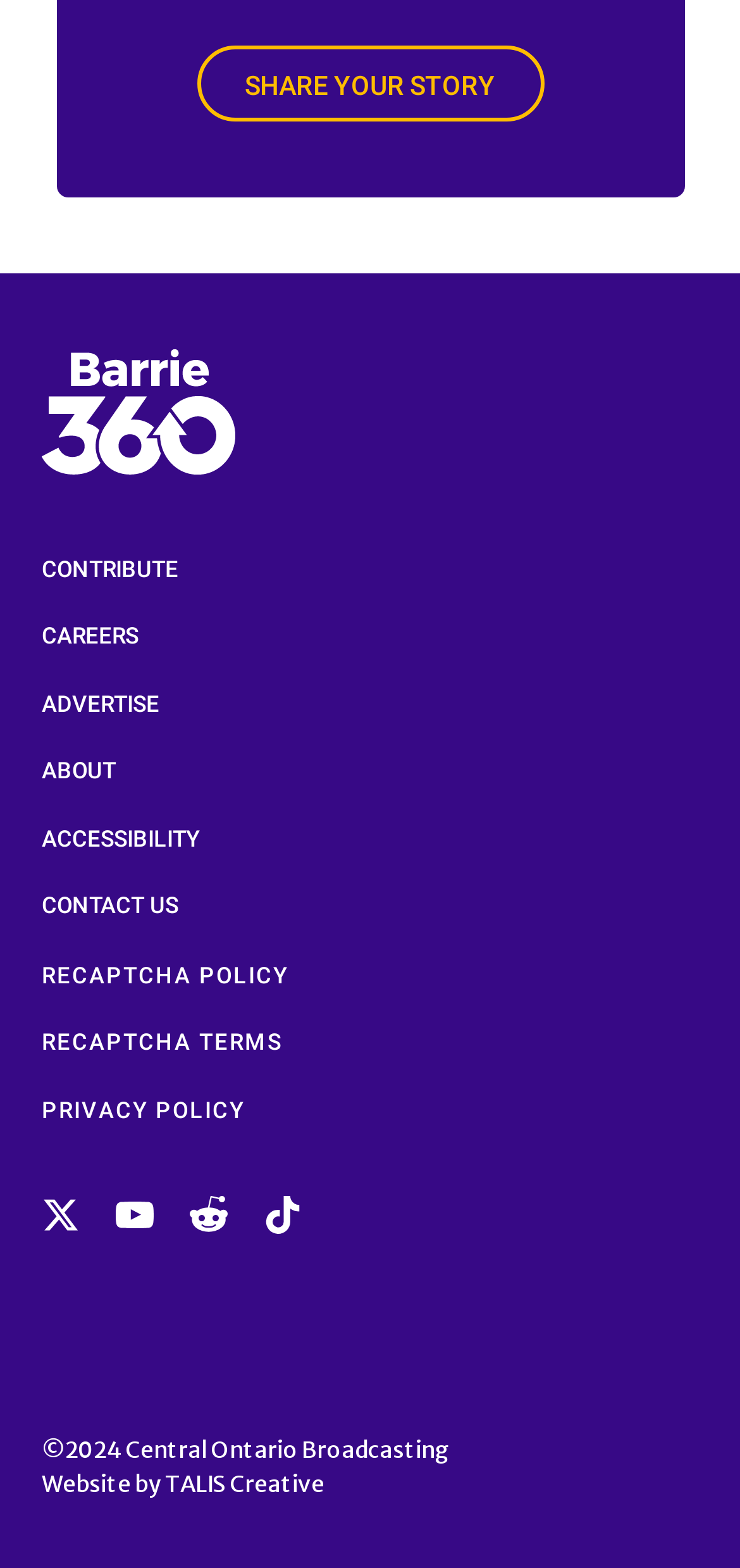Utilize the details in the image to give a detailed response to the question: How many links are there in the footer?

I counted the number of links in the footer section by looking at the links with y-coordinates greater than 0.5. I found 11 links, including 'SHARE YOUR STORY', 'CONTRIBUTE', 'CAREERS', and others.